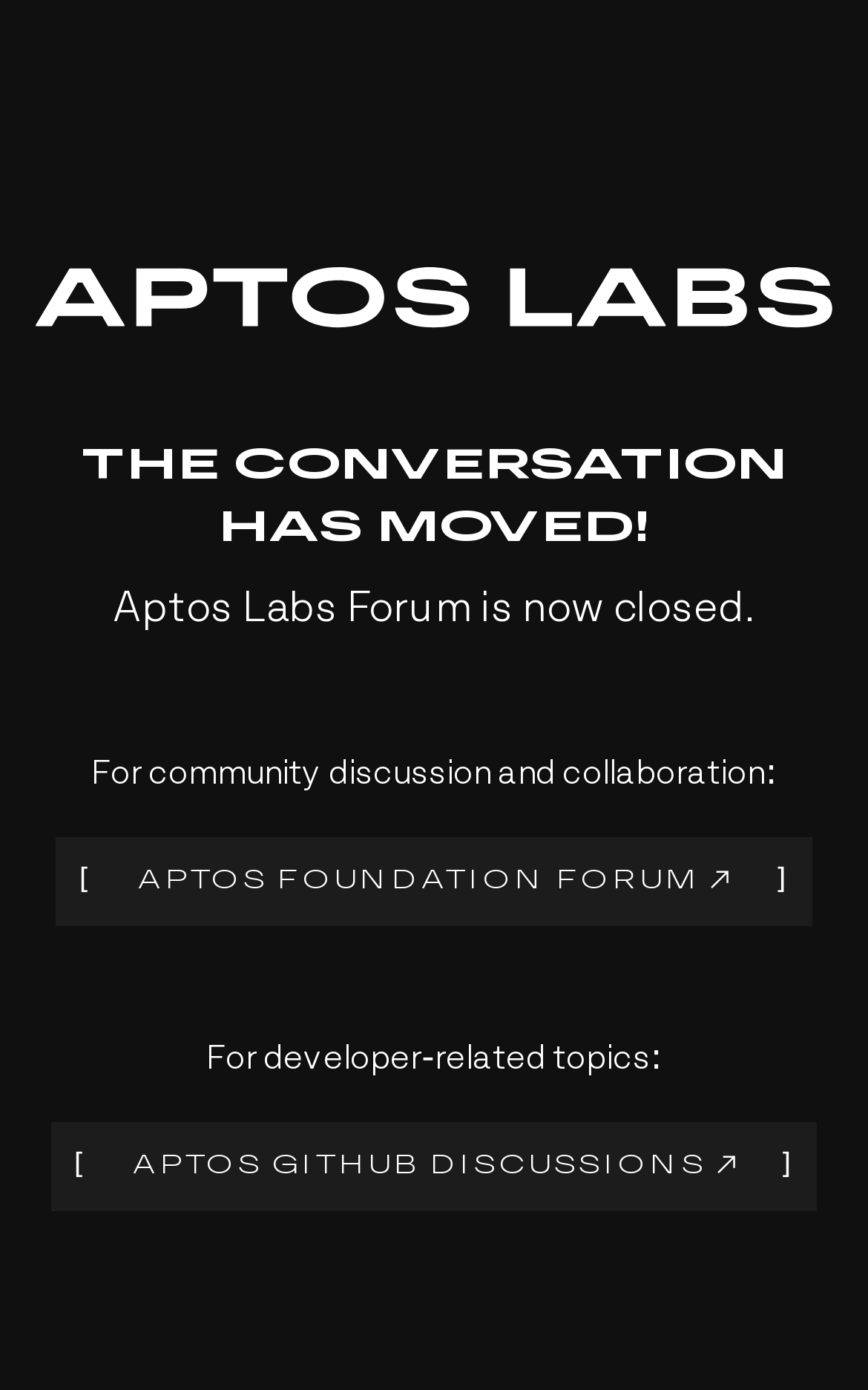What is the status of the Aptos Labs Forum?
Your answer should be a single word or phrase derived from the screenshot.

Closed